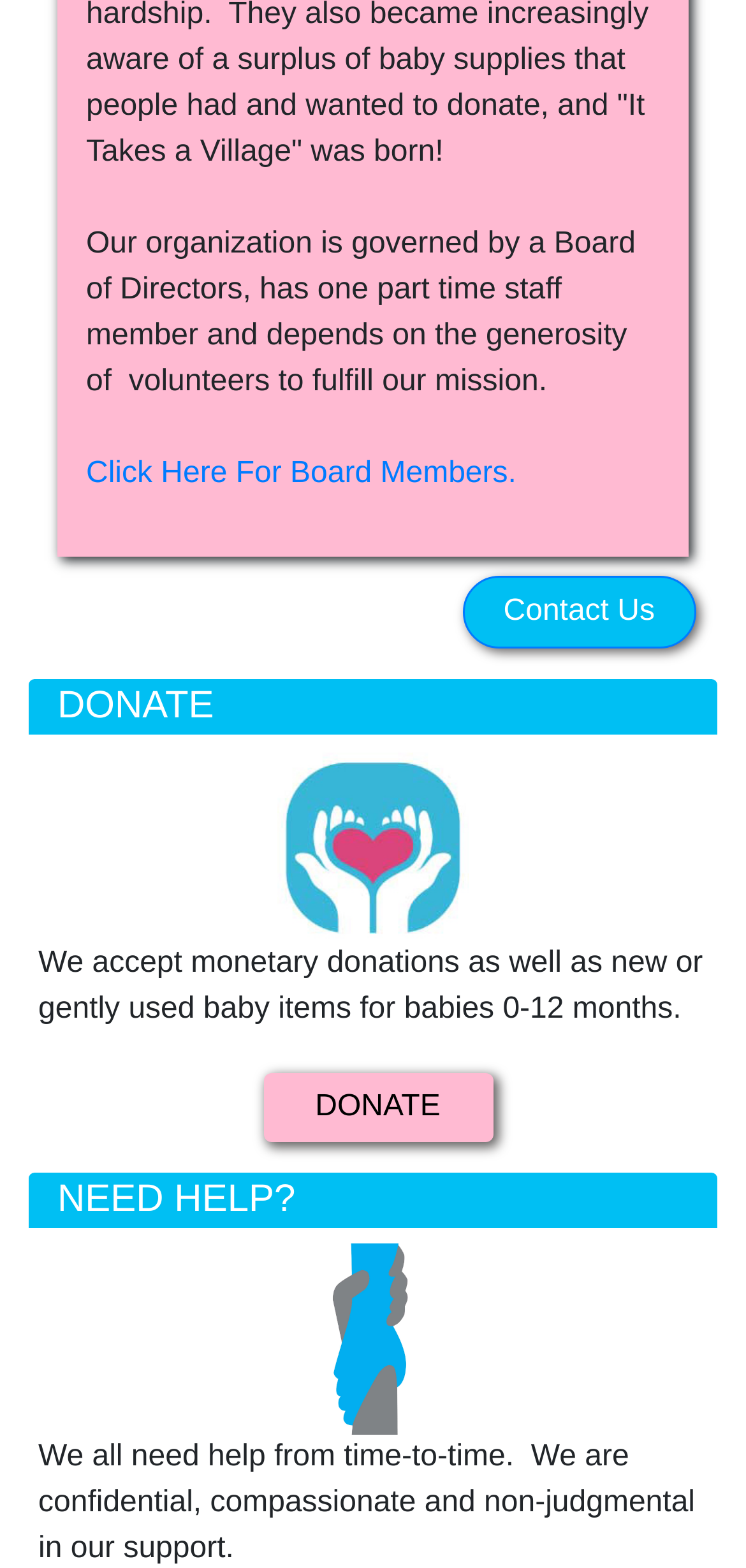What types of donations are accepted?
Kindly give a detailed and elaborate answer to the question.

The webpage mentions that 'We accept monetary donations as well as new or gently used baby items for babies 0-12 months' in the static text element, indicating that the organization accepts both monetary donations and baby items.